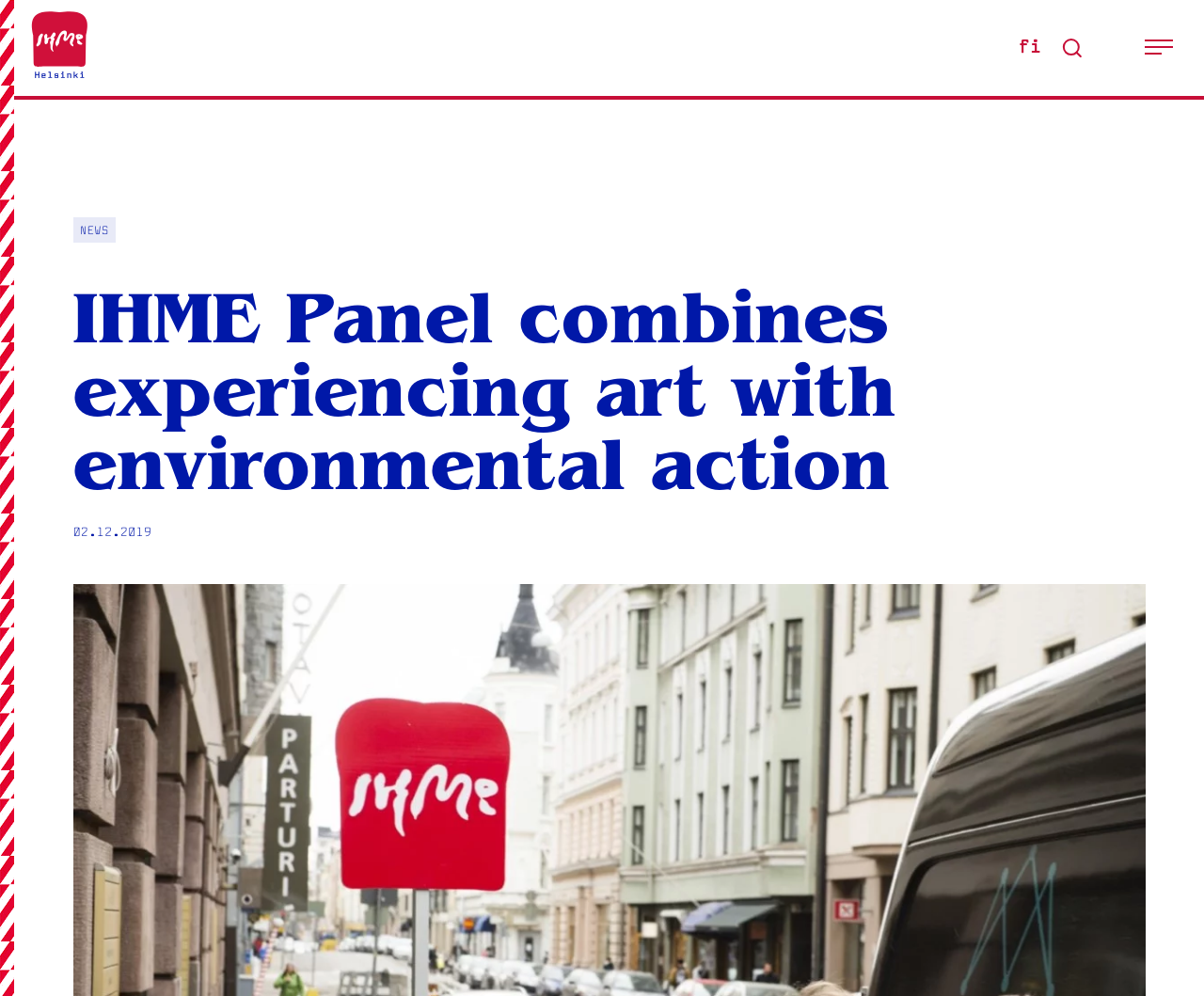Please determine the heading text of this webpage.

IHME Panel combines experiencing art with environmental action